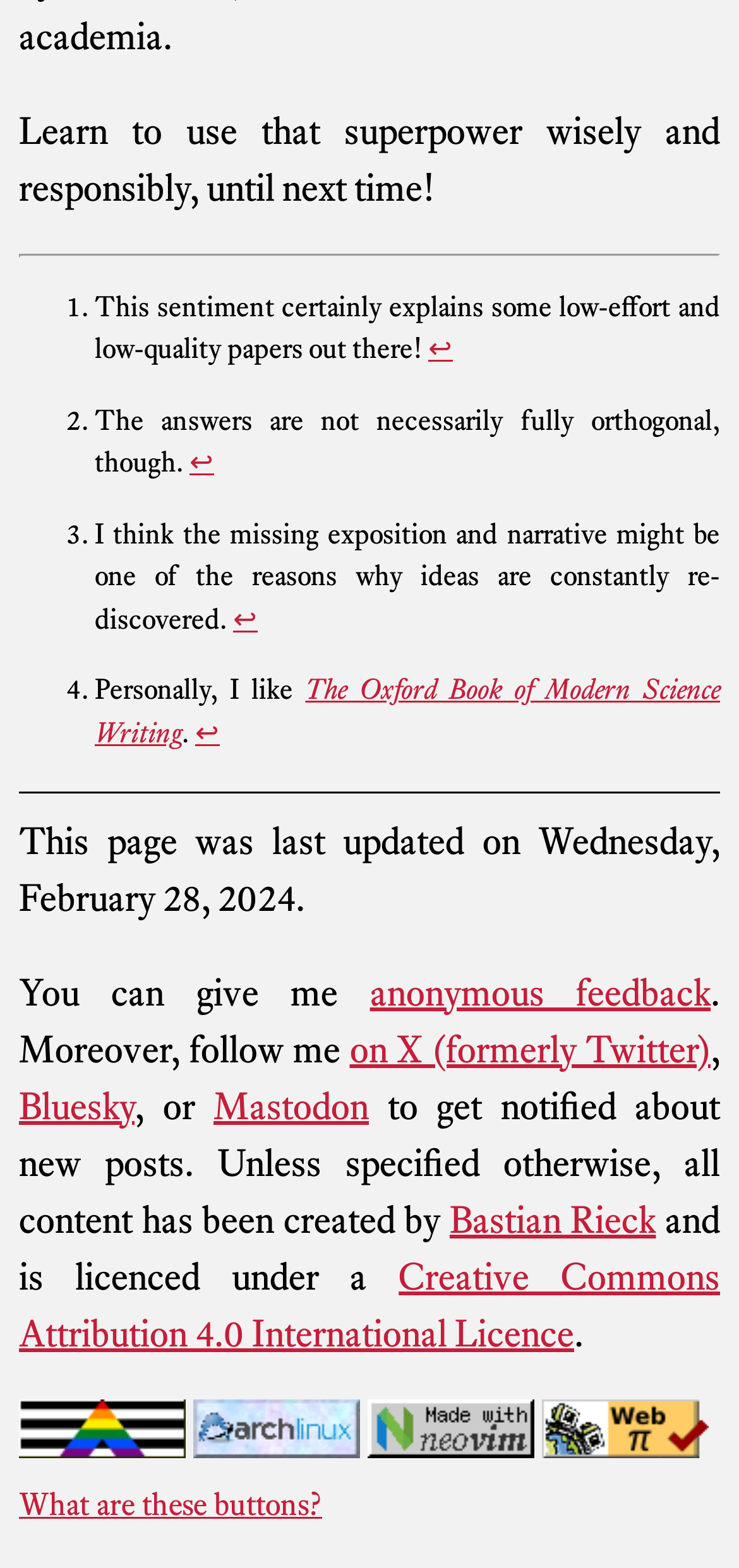Could you please study the image and provide a detailed answer to the question:
How many endnotes are there in the text?

The answer can be found by counting the number of endnotes, which are numbered from 1 to 4. Each endnote starts with a list marker (1., 2., 3., 4.) and contains a brief statement or comment.